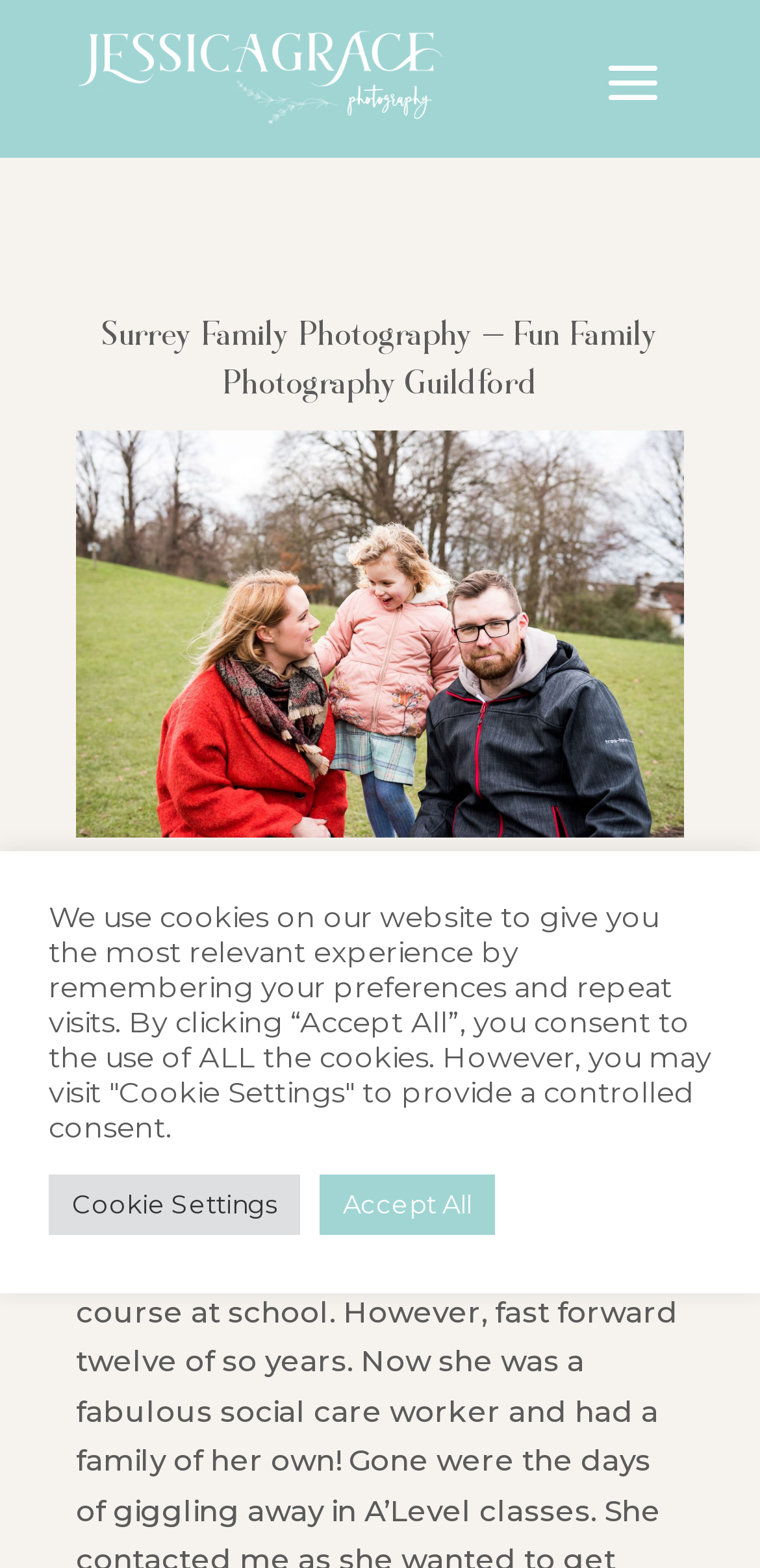Calculate the bounding box coordinates of the UI element given the description: "Cookie Settings".

[0.064, 0.749, 0.395, 0.788]